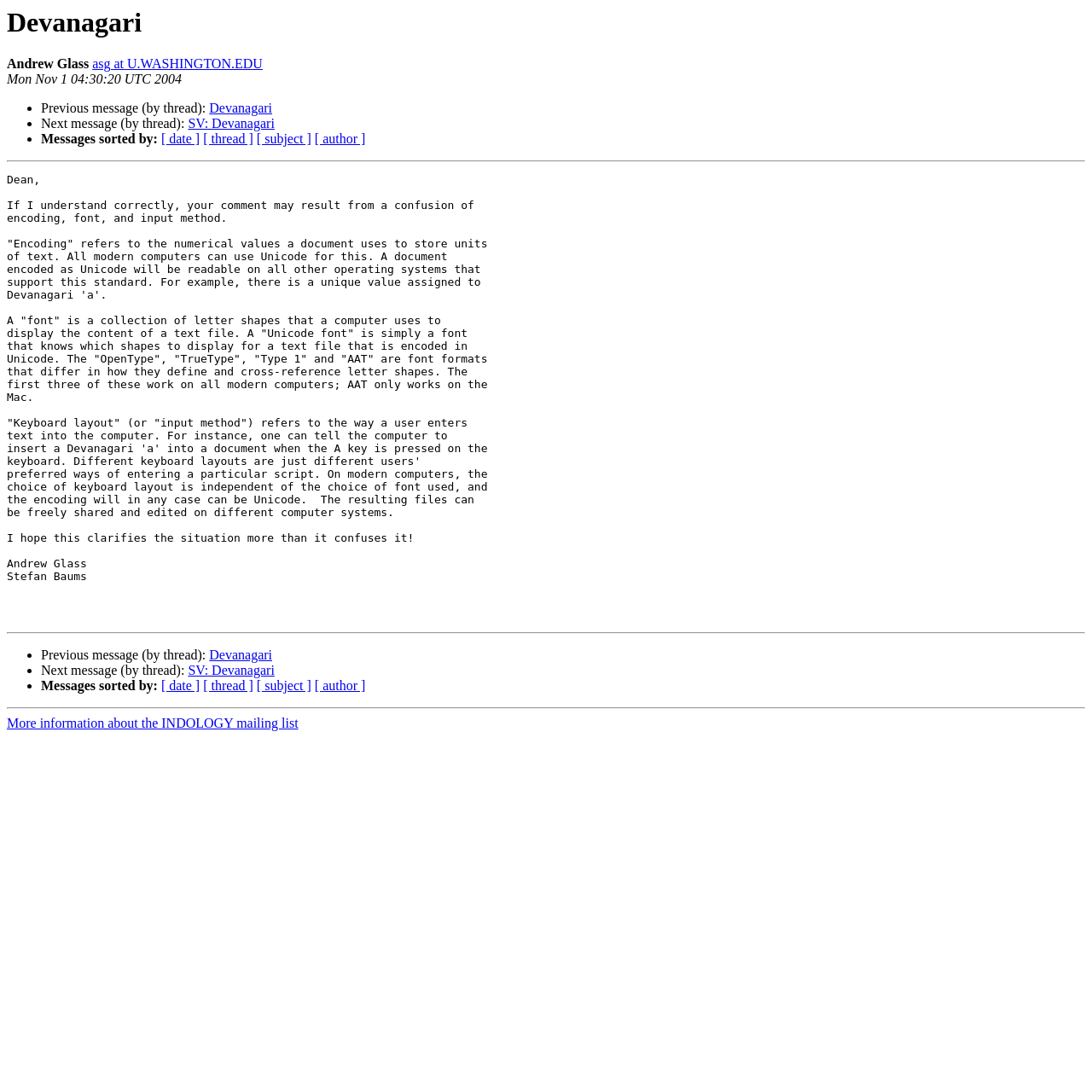Find the bounding box coordinates for the element described here: "SV: Devanagari".

[0.172, 0.607, 0.251, 0.621]